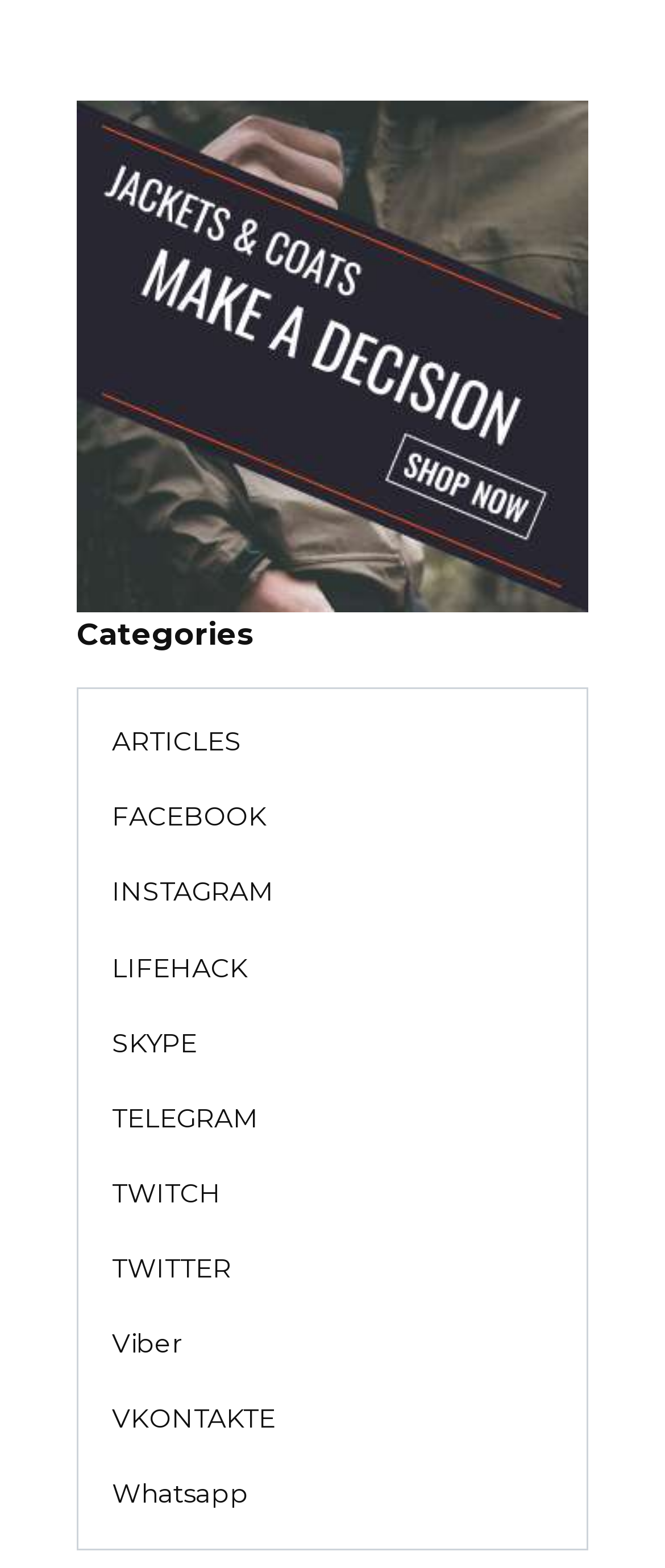Indicate the bounding box coordinates of the element that needs to be clicked to satisfy the following instruction: "Click on the ARTICLES link". The coordinates should be four float numbers between 0 and 1, i.e., [left, top, right, bottom].

[0.118, 0.45, 0.414, 0.498]